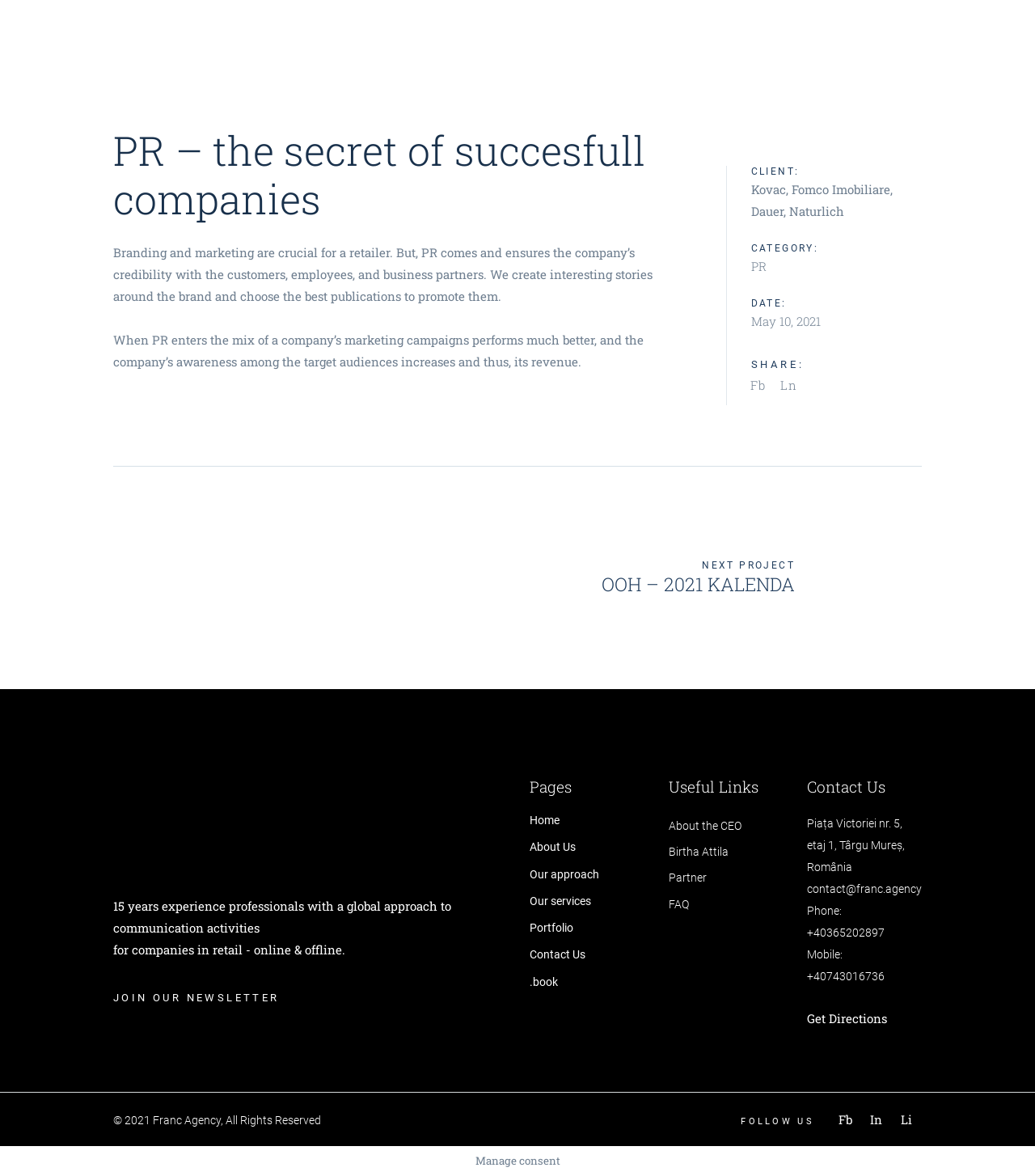Pinpoint the bounding box coordinates for the area that should be clicked to perform the following instruction: "Write a review".

None